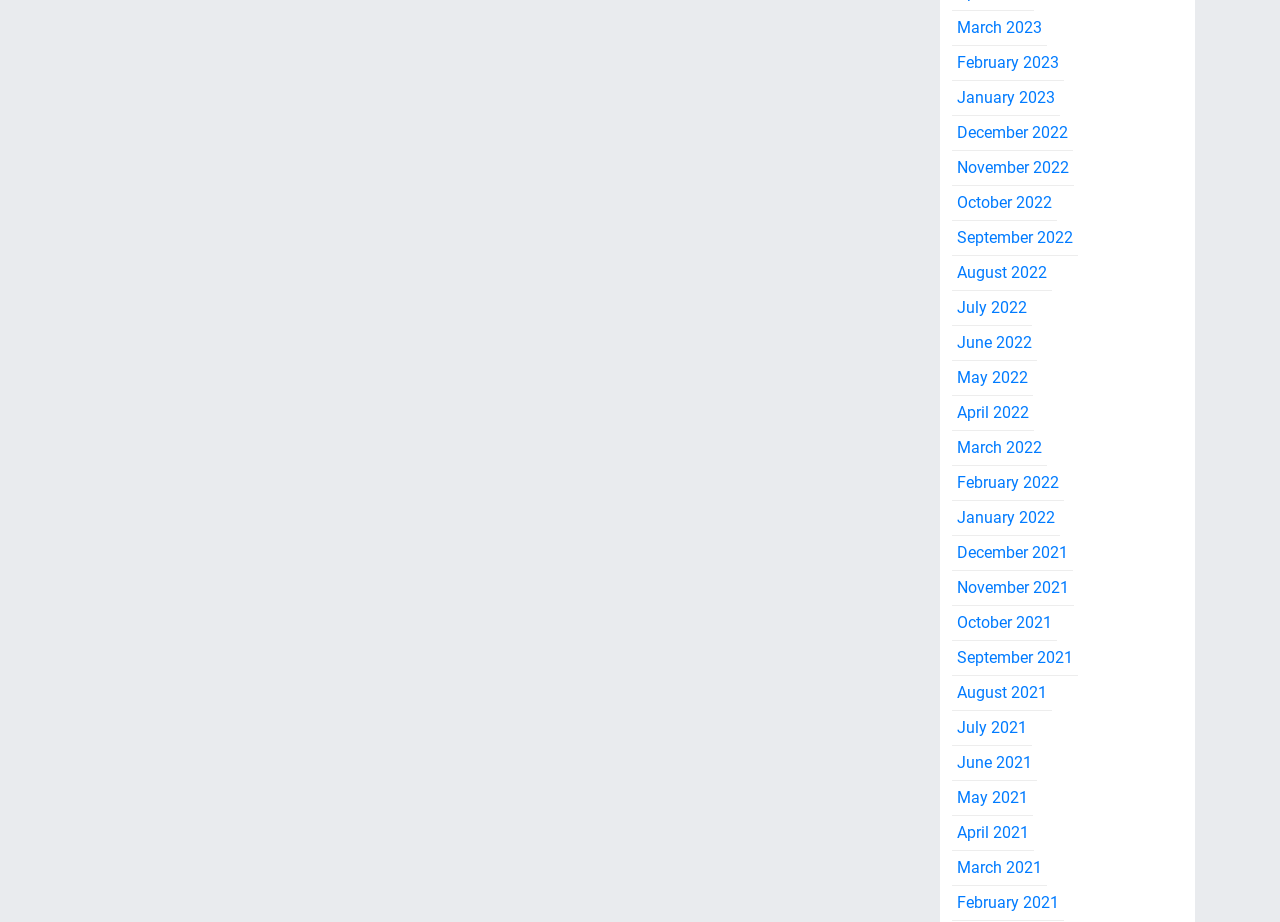Please identify the bounding box coordinates of the clickable element to fulfill the following instruction: "view March 2023". The coordinates should be four float numbers between 0 and 1, i.e., [left, top, right, bottom].

[0.744, 0.012, 0.818, 0.05]